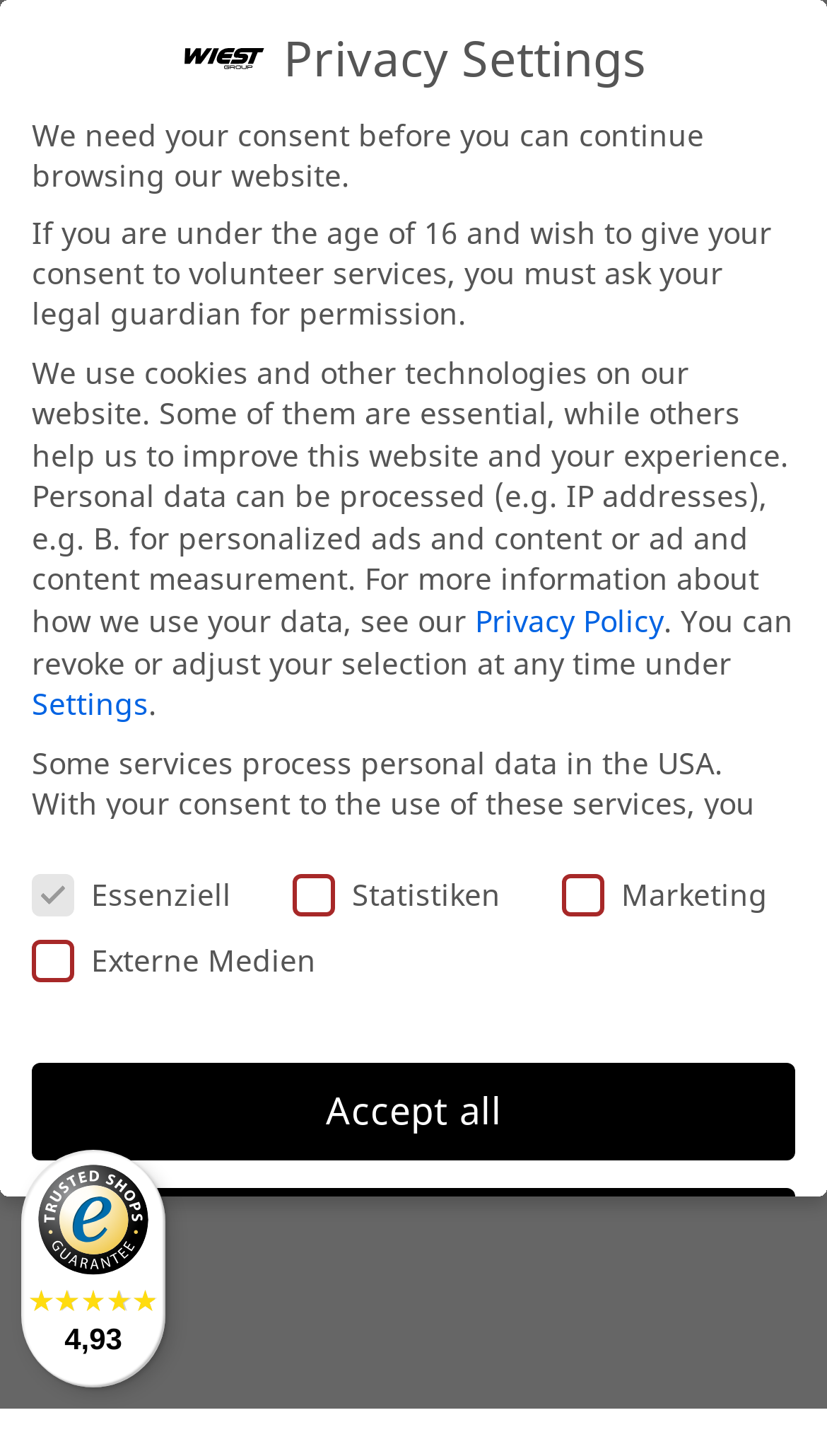What is the current language of the website?
Refer to the screenshot and answer in one word or phrase.

German